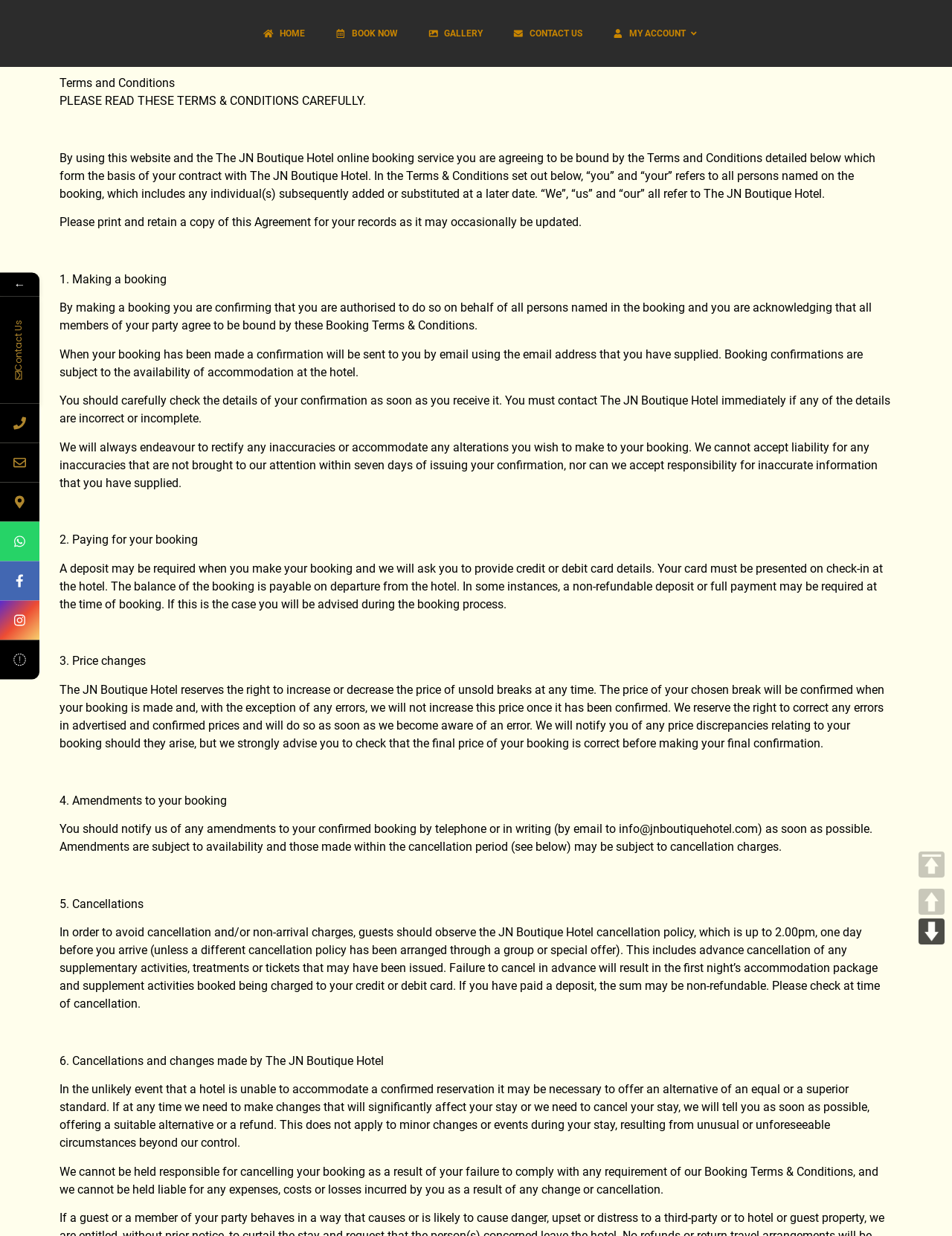How can I contact The JN Boutique Hotel?
Using the image as a reference, answer with just one word or a short phrase.

Contact Us link